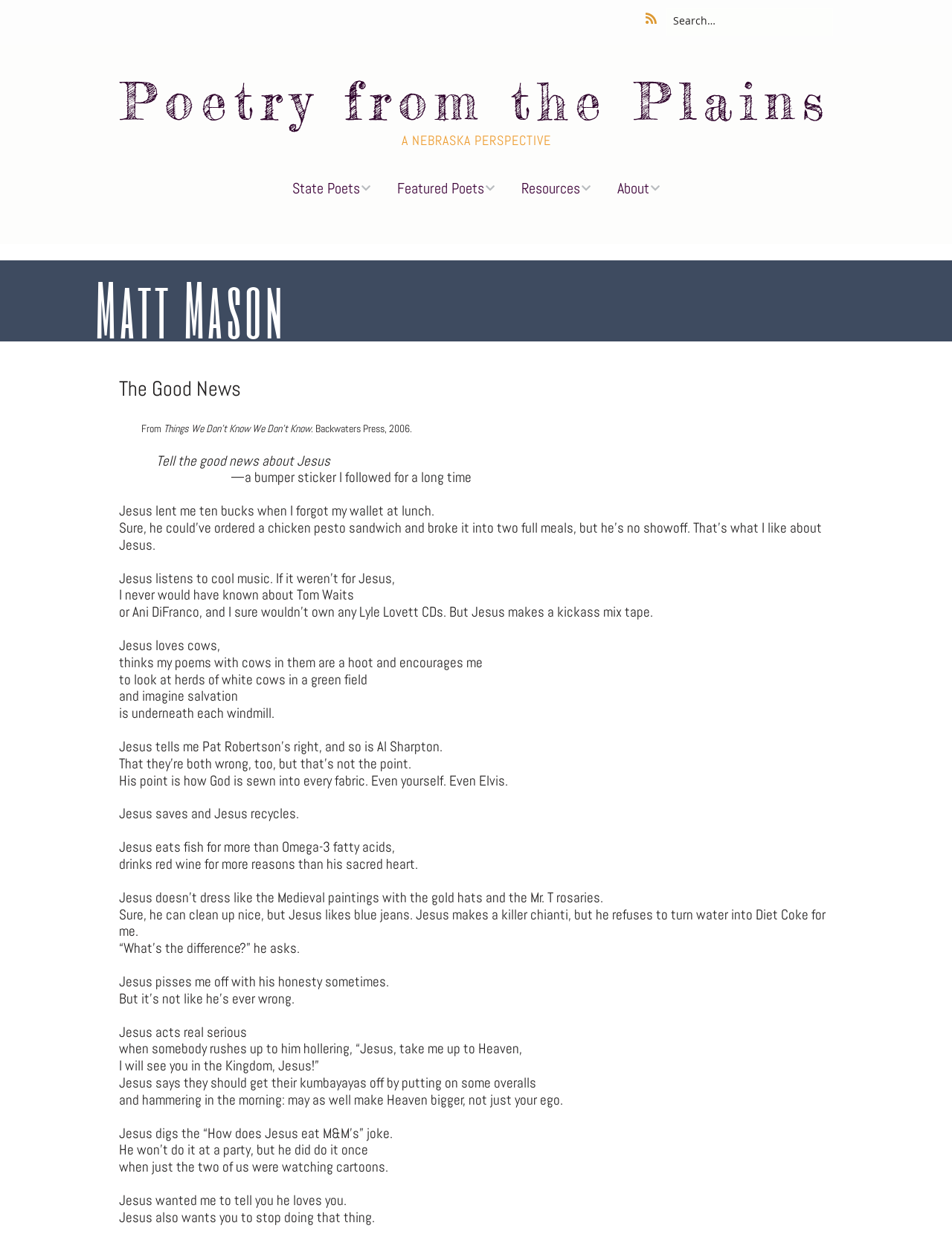Provide the bounding box coordinates, formatted as (top-left x, top-left y, bottom-right x, bottom-right y), with all values being floating point numbers between 0 and 1. Identify the bounding box of the UI element that matches the description: Resources

[0.535, 0.133, 0.633, 0.17]